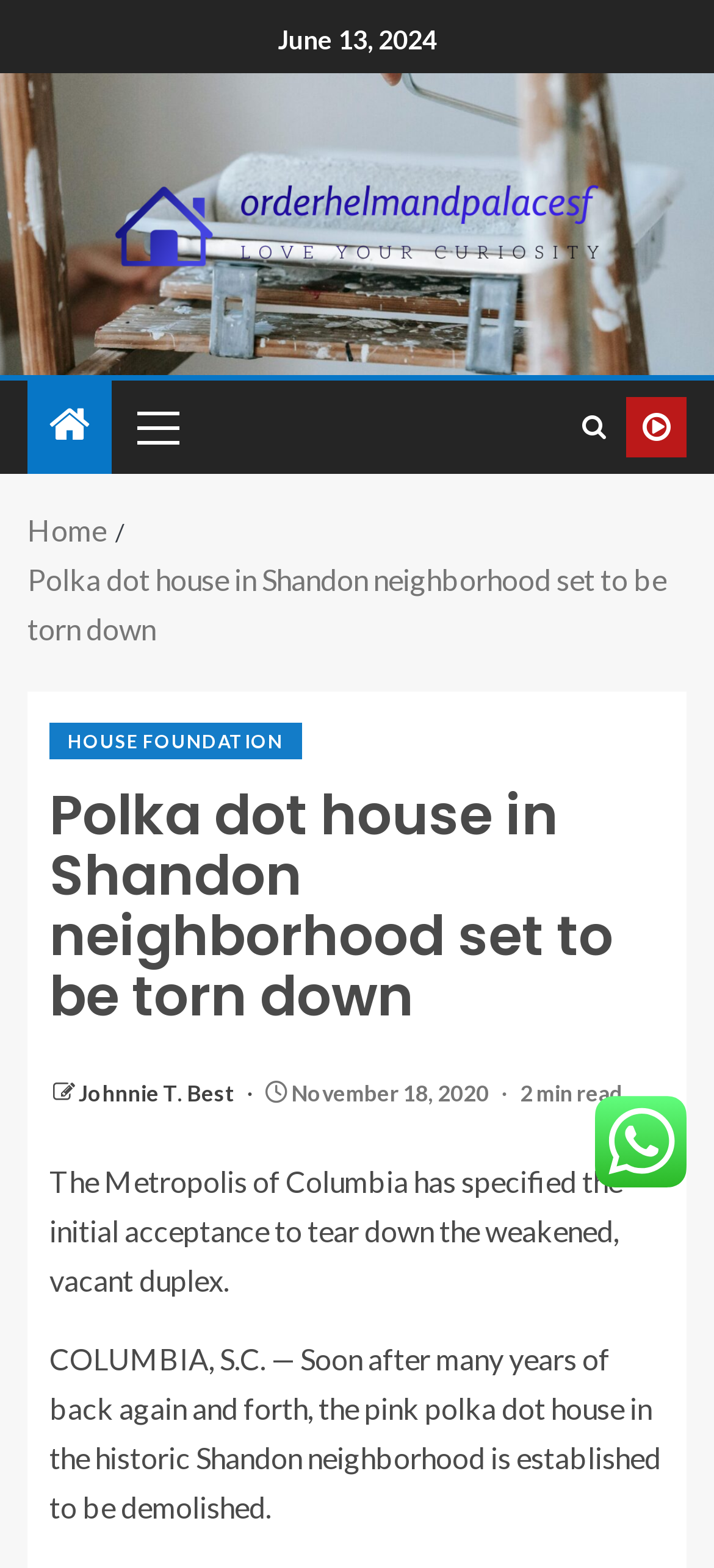Predict the bounding box coordinates of the area that should be clicked to accomplish the following instruction: "Go to the Home page". The bounding box coordinates should consist of four float numbers between 0 and 1, i.e., [left, top, right, bottom].

[0.038, 0.327, 0.149, 0.349]